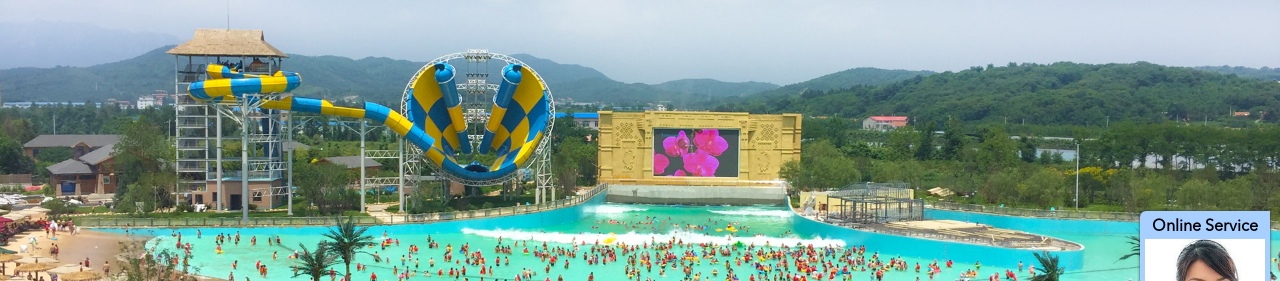What type of trees surround the pool?
Could you please answer the question thoroughly and with as much detail as possible?

The type of trees surrounding the pool can be determined by reading the caption, which states 'Surrounding the pool, palm trees and lush greenery provide a tropical setting...' This sentence explicitly mentions palm trees as the type of trees surrounding the pool.